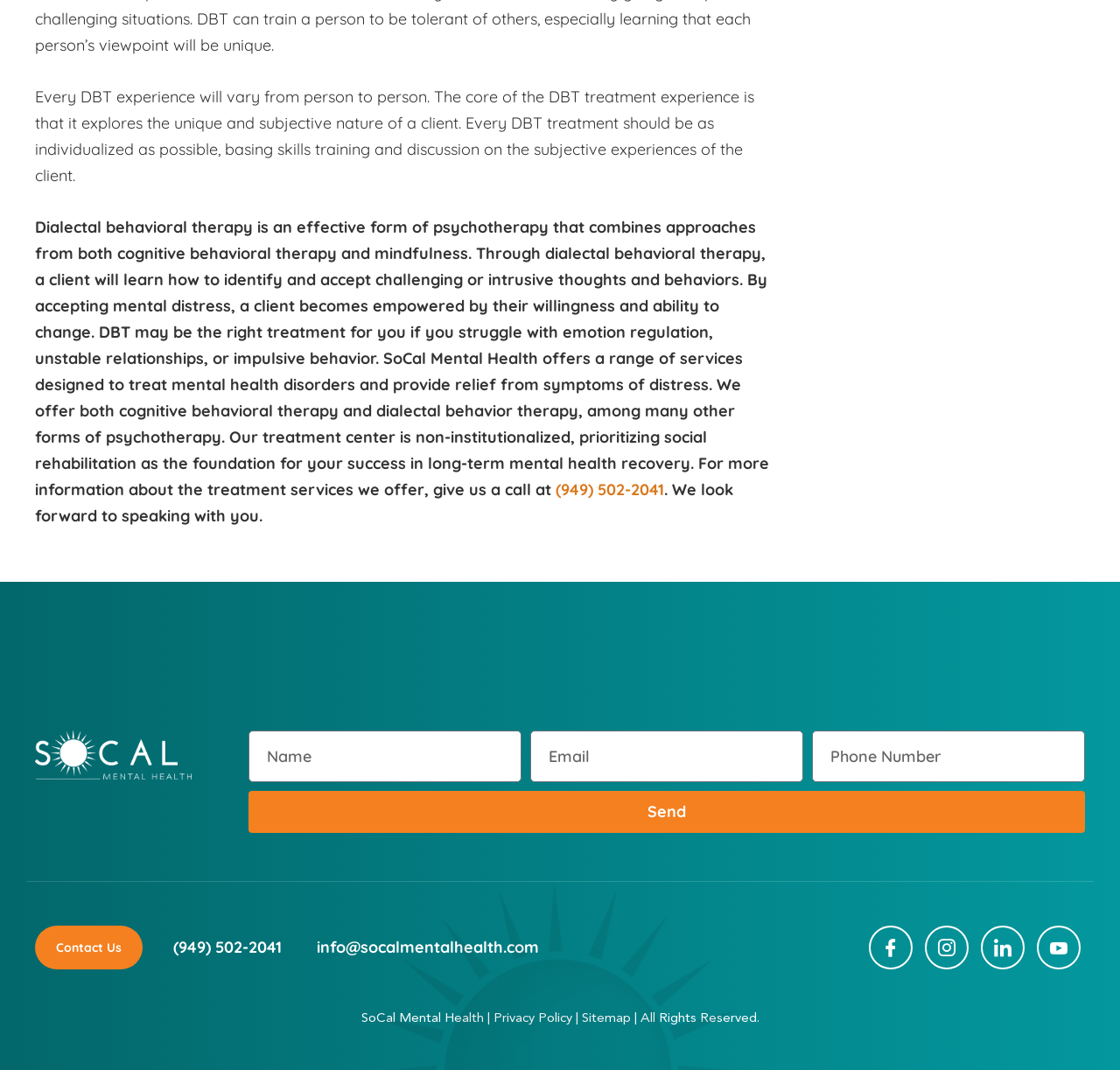What social media platforms does SoCal Mental Health have?
Please respond to the question with a detailed and thorough explanation.

The webpage has links to SoCal Mental Health's social media profiles, including Facebook, Instagram, LinkedIn, and Youtube. These links are located at the bottom of the webpage and allow users to connect with SoCal Mental Health on various social media platforms.